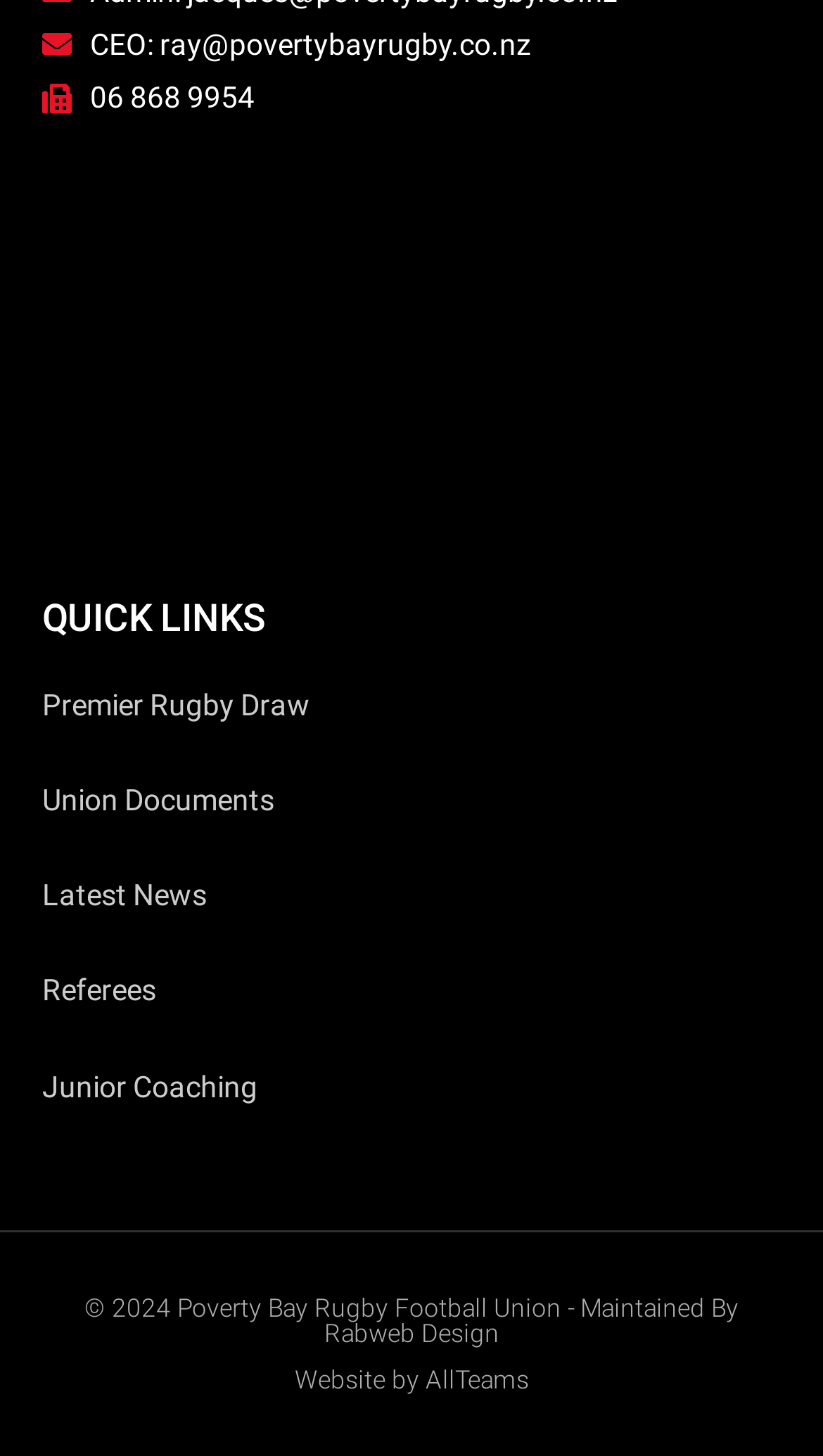What is the name of the company that designed the website?
Refer to the screenshot and answer in one word or phrase.

Rabweb Design